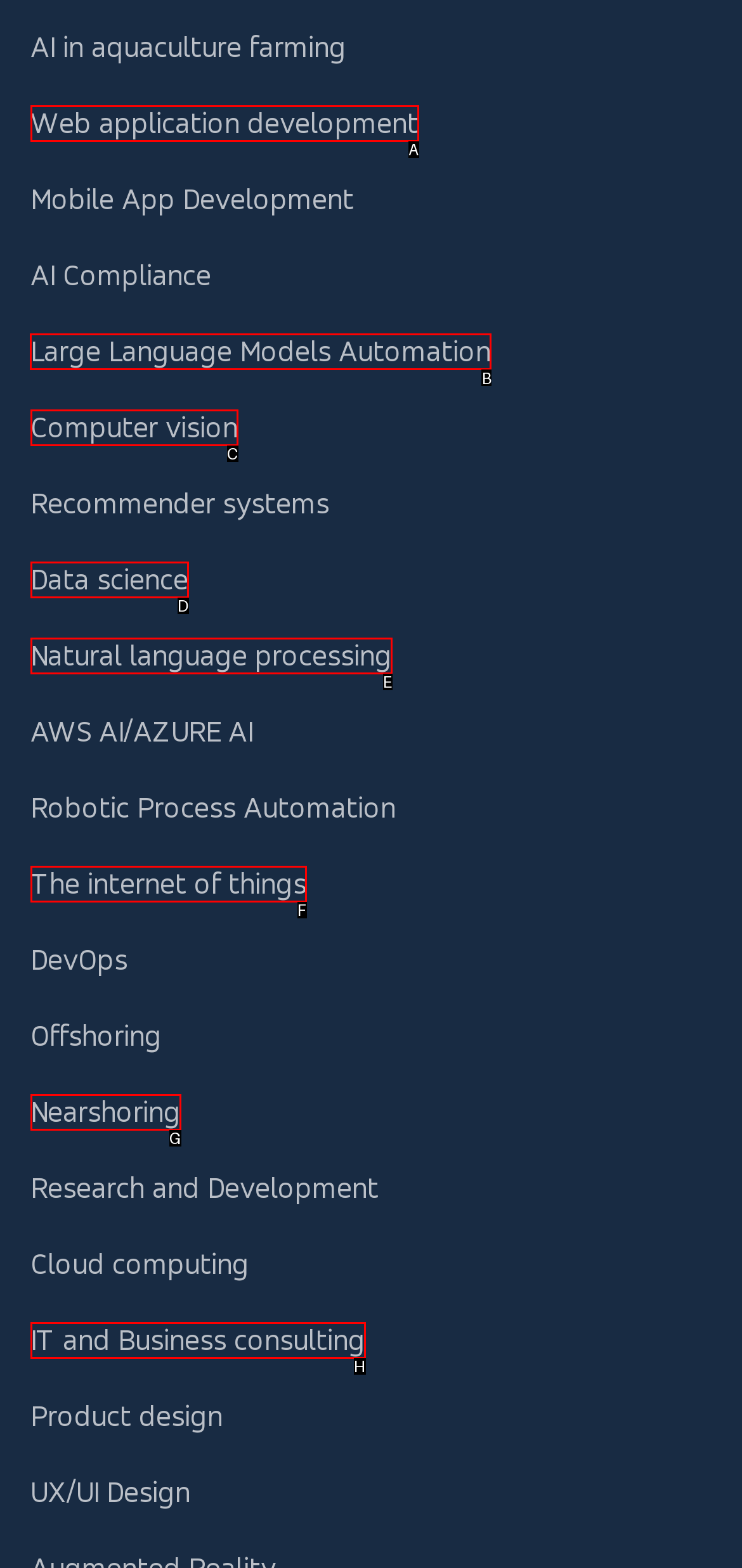Identify which HTML element should be clicked to fulfill this instruction: Find out about Large Language Models Automation Reply with the correct option's letter.

B